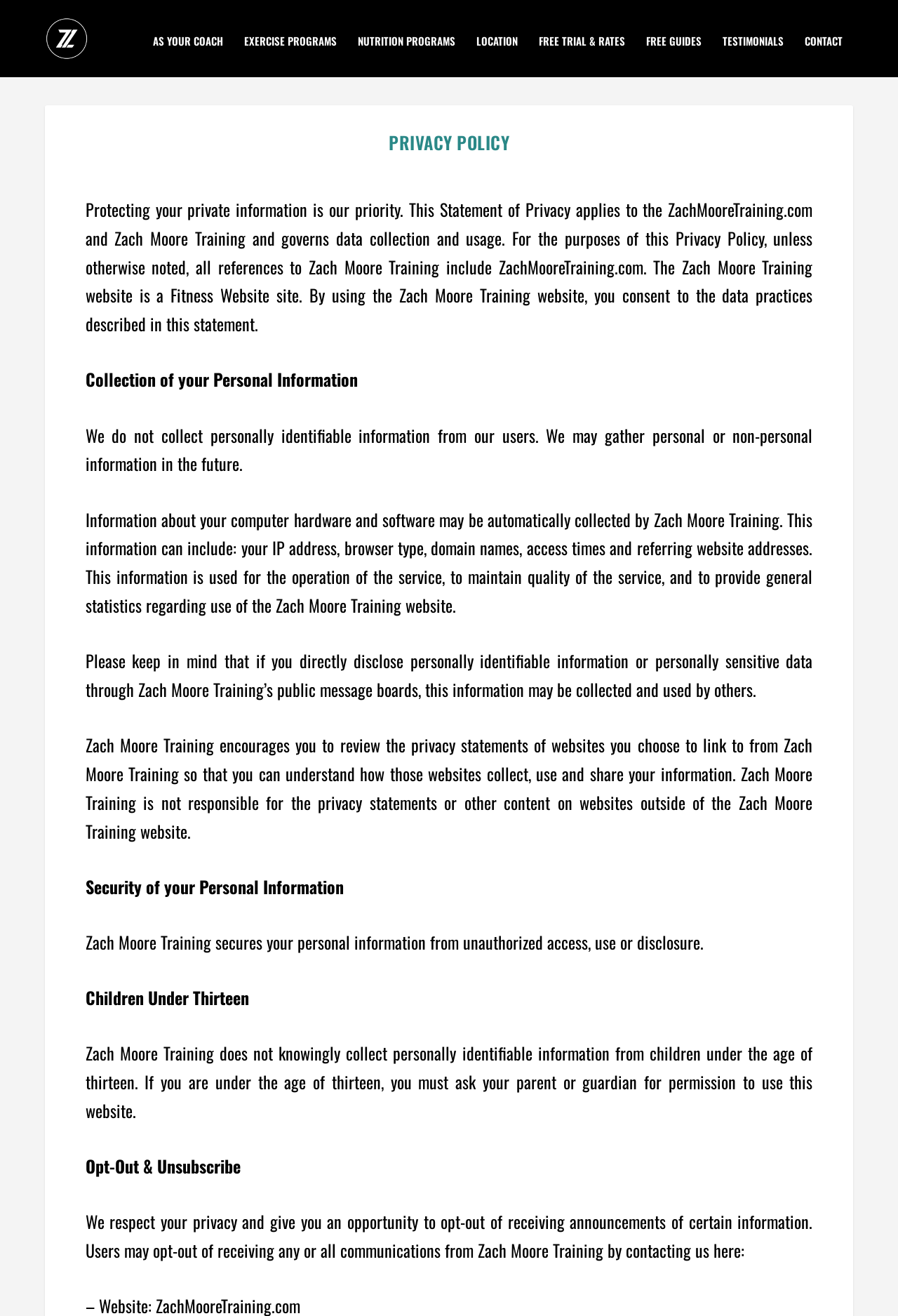What is the purpose of this website?
Please answer the question with as much detail and depth as you can.

Based on the content of the webpage, specifically the StaticText element with the text 'The Zach Moore Training website is a Fitness Website site.', it can be inferred that the purpose of this website is related to fitness.